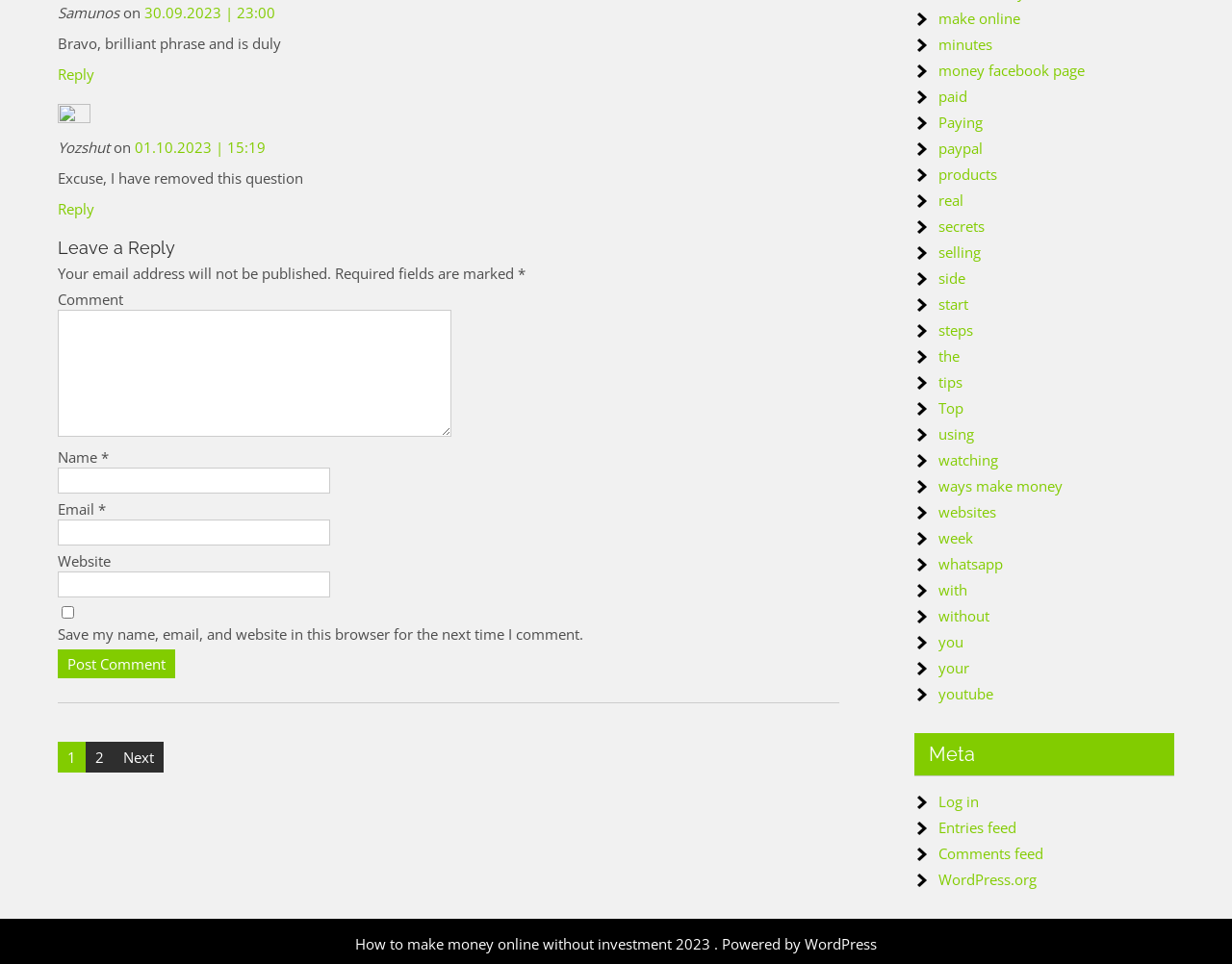Determine the bounding box coordinates of the clickable element to achieve the following action: 'Leave a comment'. Provide the coordinates as four float values between 0 and 1, formatted as [left, top, right, bottom].

[0.047, 0.248, 0.681, 0.267]